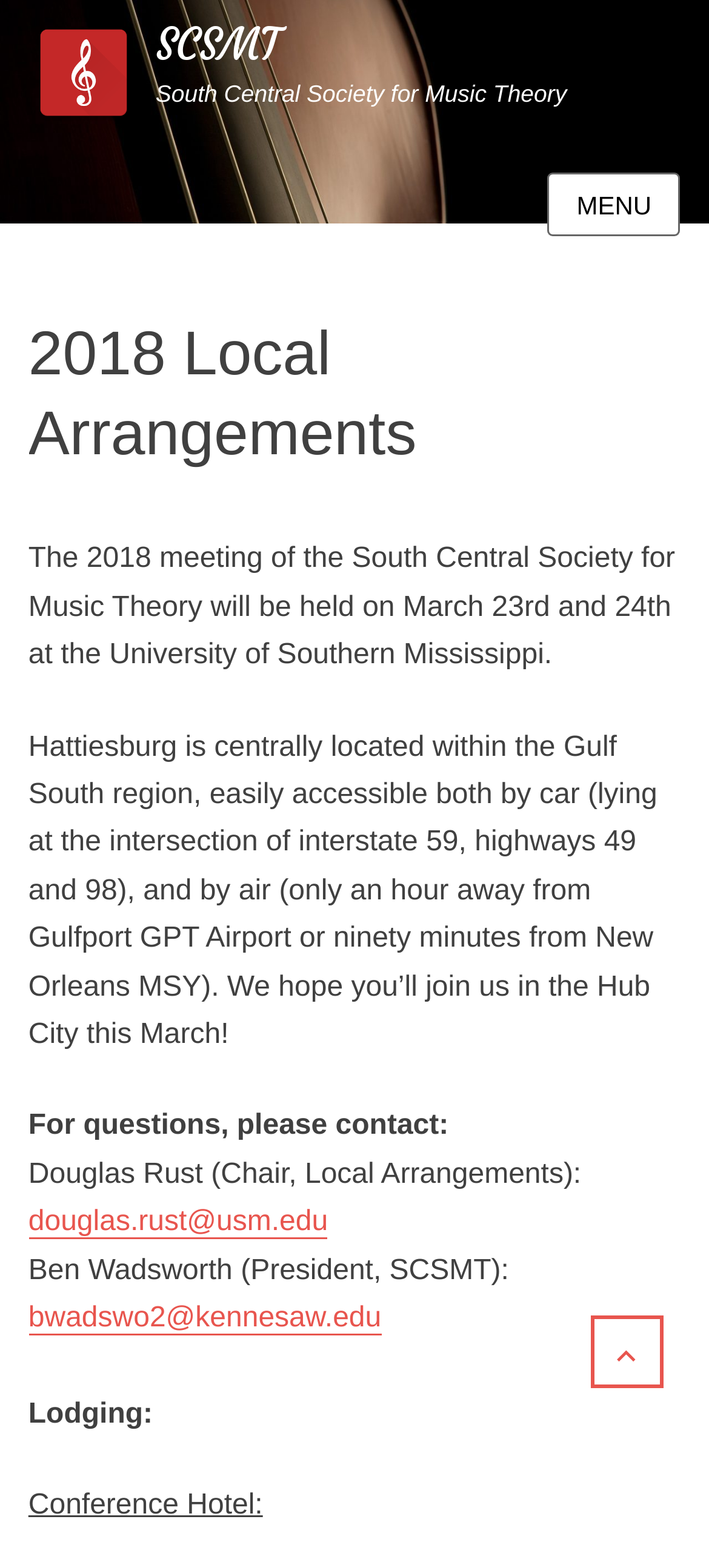Using the details from the image, please elaborate on the following question: What is the topic of the meeting?

I inferred the answer by understanding the context of the webpage which is about the 2018 meeting of the South Central Society for Music Theory, and music theory is the likely topic of the meeting.